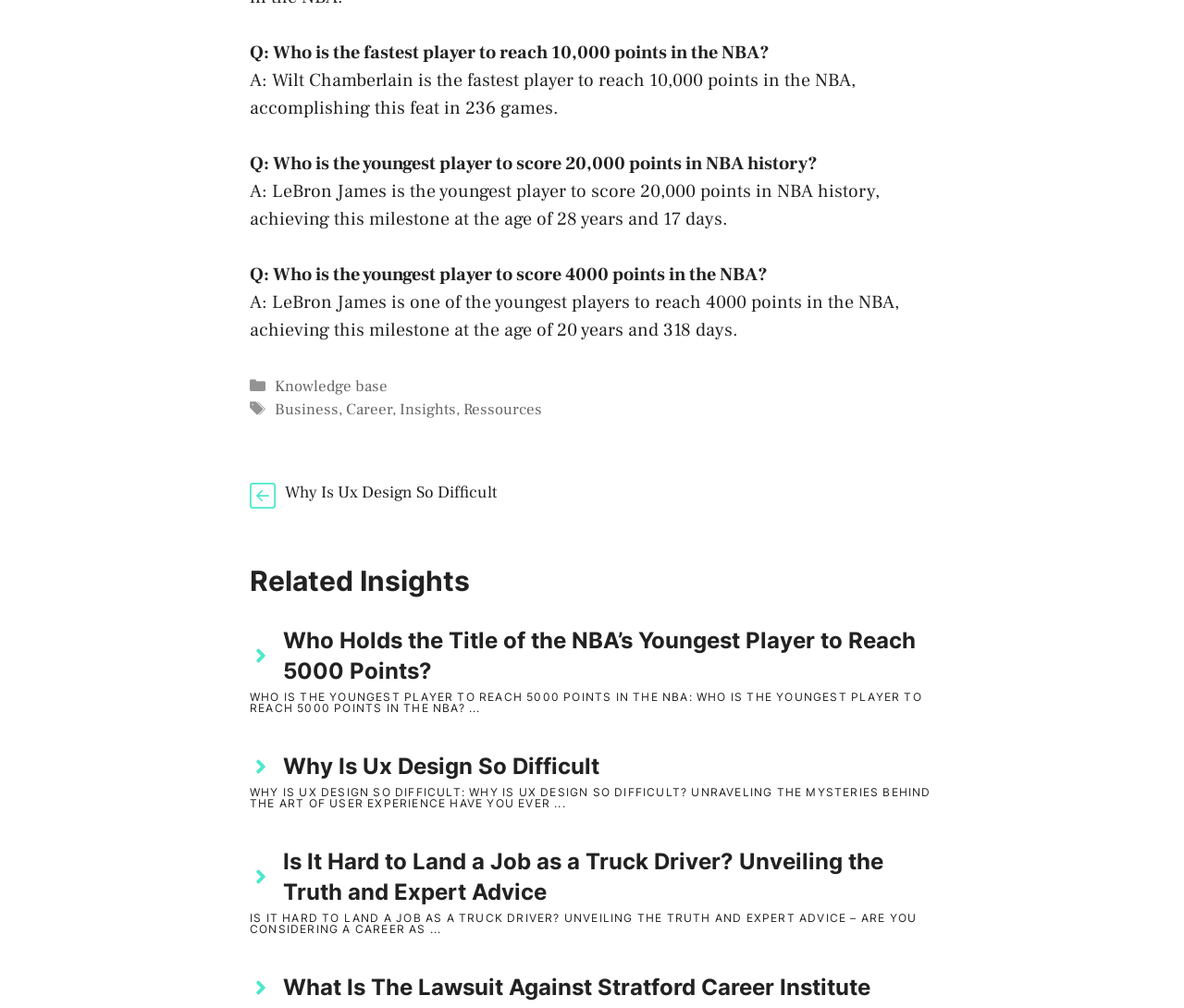Pinpoint the bounding box coordinates of the clickable area needed to execute the instruction: "Read 'Who Holds the Title of the NBA’s Youngest Player to Reach 5000 Points?'". The coordinates should be specified as four float numbers between 0 and 1, i.e., [left, top, right, bottom].

[0.239, 0.622, 0.773, 0.679]